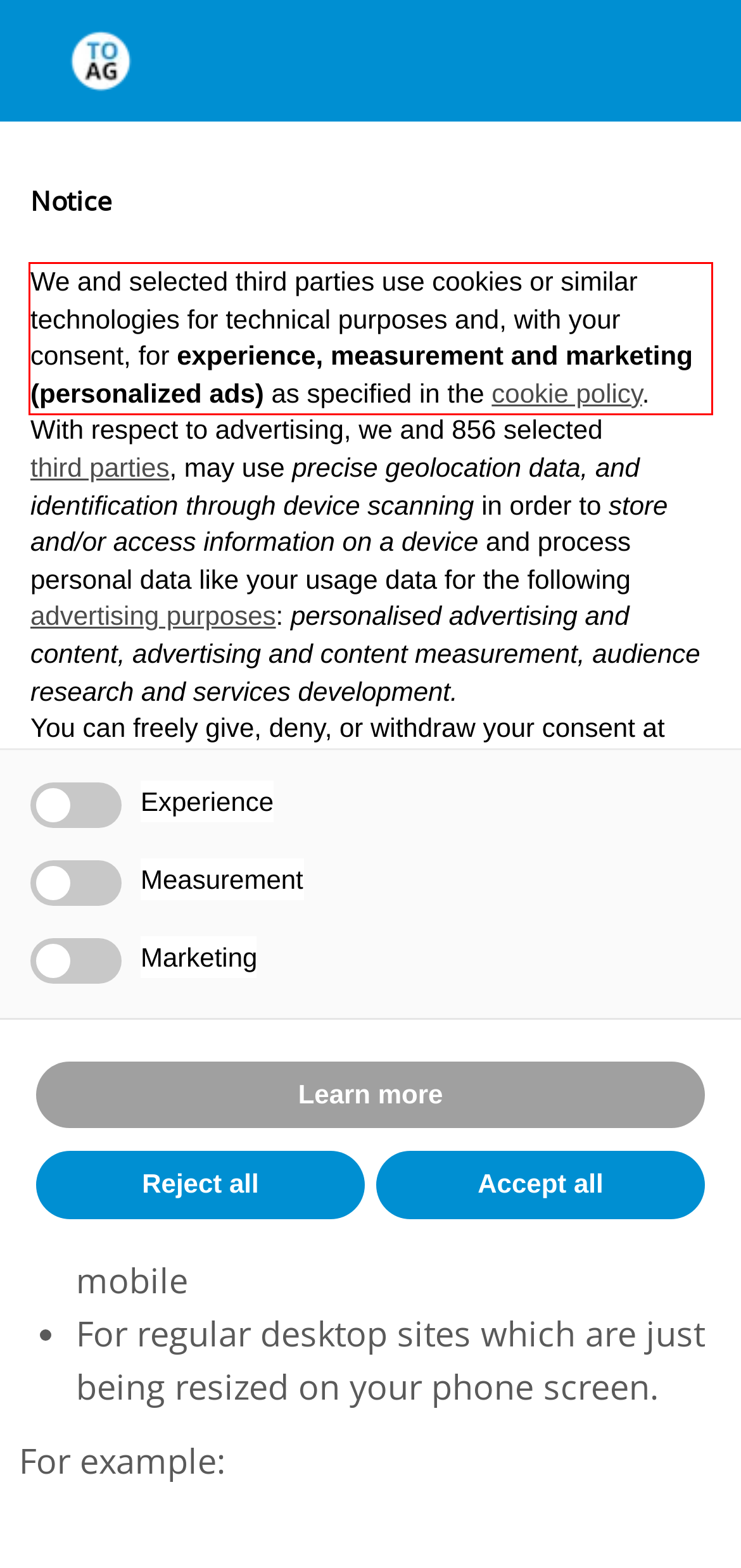Examine the screenshot of the webpage, locate the red bounding box, and generate the text contained within it.

We and selected third parties use cookies or similar technologies for technical purposes and, with your consent, for experience, measurement and marketing (personalized ads) as specified in the cookie policy.